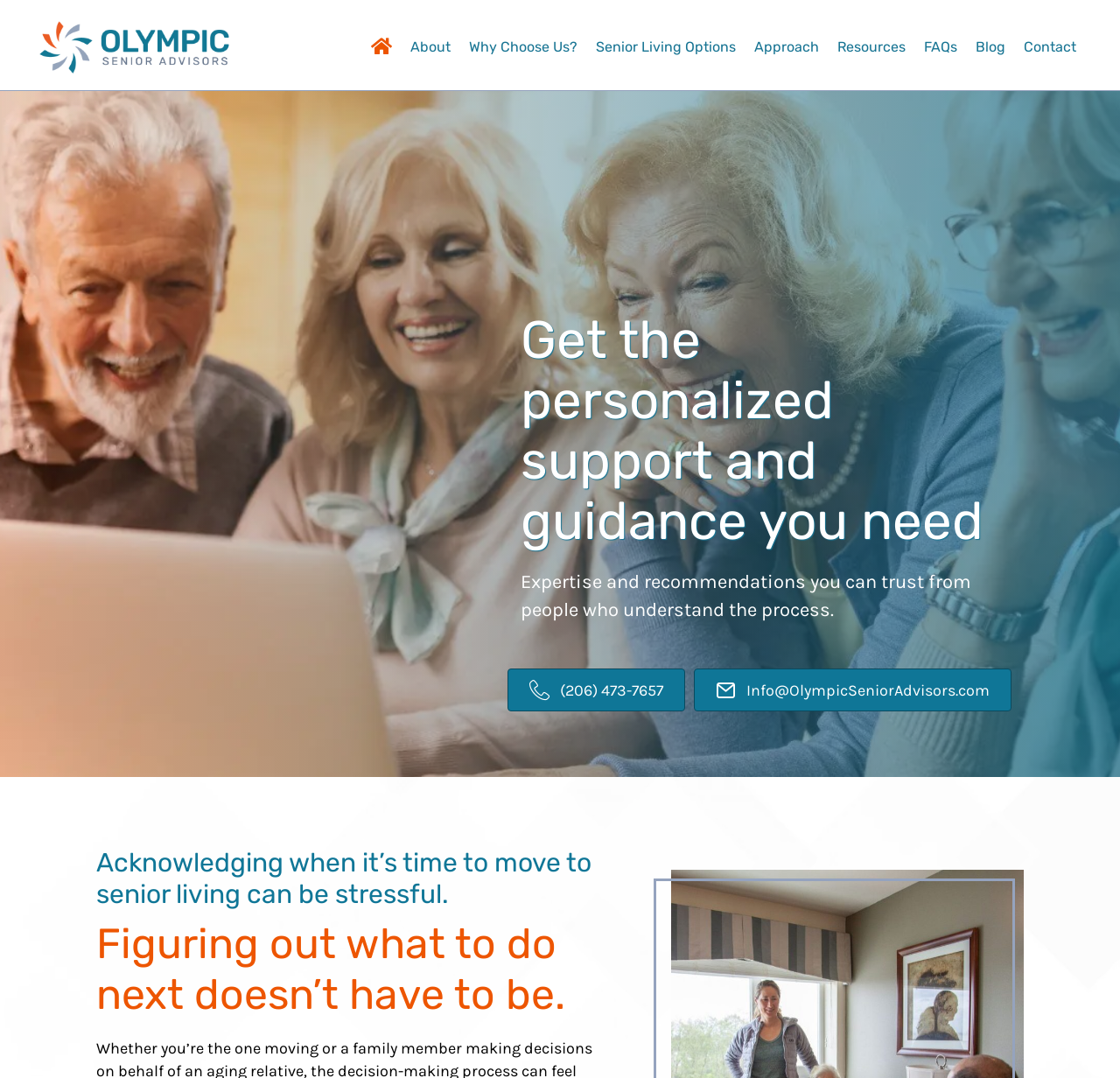Explain the webpage's layout and main content in detail.

The webpage is about Olympic Senior Advisors, a senior living advisory service in the greater Seattle area. At the top left corner, there is a logo of Olympic Senior Advisors, accompanied by a navigation menu that spans across the top of the page. The menu consists of 9 links: About, Why Choose Us?, Senior Living Options, Approach, Resources, FAQs, Blog, and Contact.

Below the navigation menu, there is a prominent heading that reads "Get the personalized support and guidance you need". This is followed by a paragraph of text that describes the expertise and trustworthiness of Olympic Senior Advisors.

On the right side of the page, there is a group of elements that includes two links: a phone number and an email address. These are likely contact information for the service.

Further down the page, there are two headings that discuss the challenges of moving to senior living and the importance of seeking guidance. These headings are positioned near the center of the page, with the first one slightly above the second one.

Overall, the webpage has a clean and organized layout, with clear headings and concise text that effectively communicates the services and values of Olympic Senior Advisors.